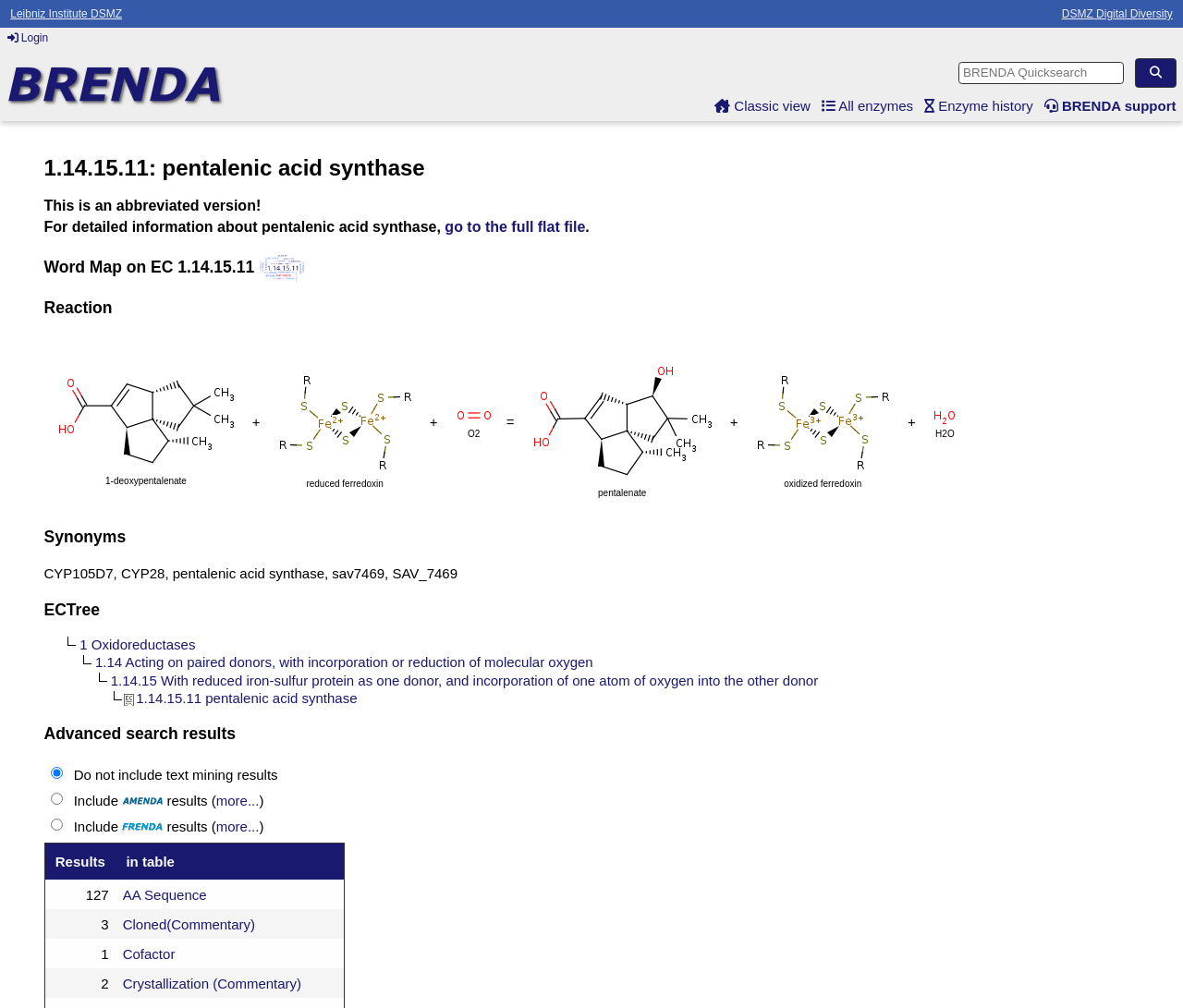Find the bounding box coordinates of the clickable element required to execute the following instruction: "Switch to classic view". Provide the coordinates as four float numbers between 0 and 1, i.e., [left, top, right, bottom].

[0.604, 0.097, 0.685, 0.113]